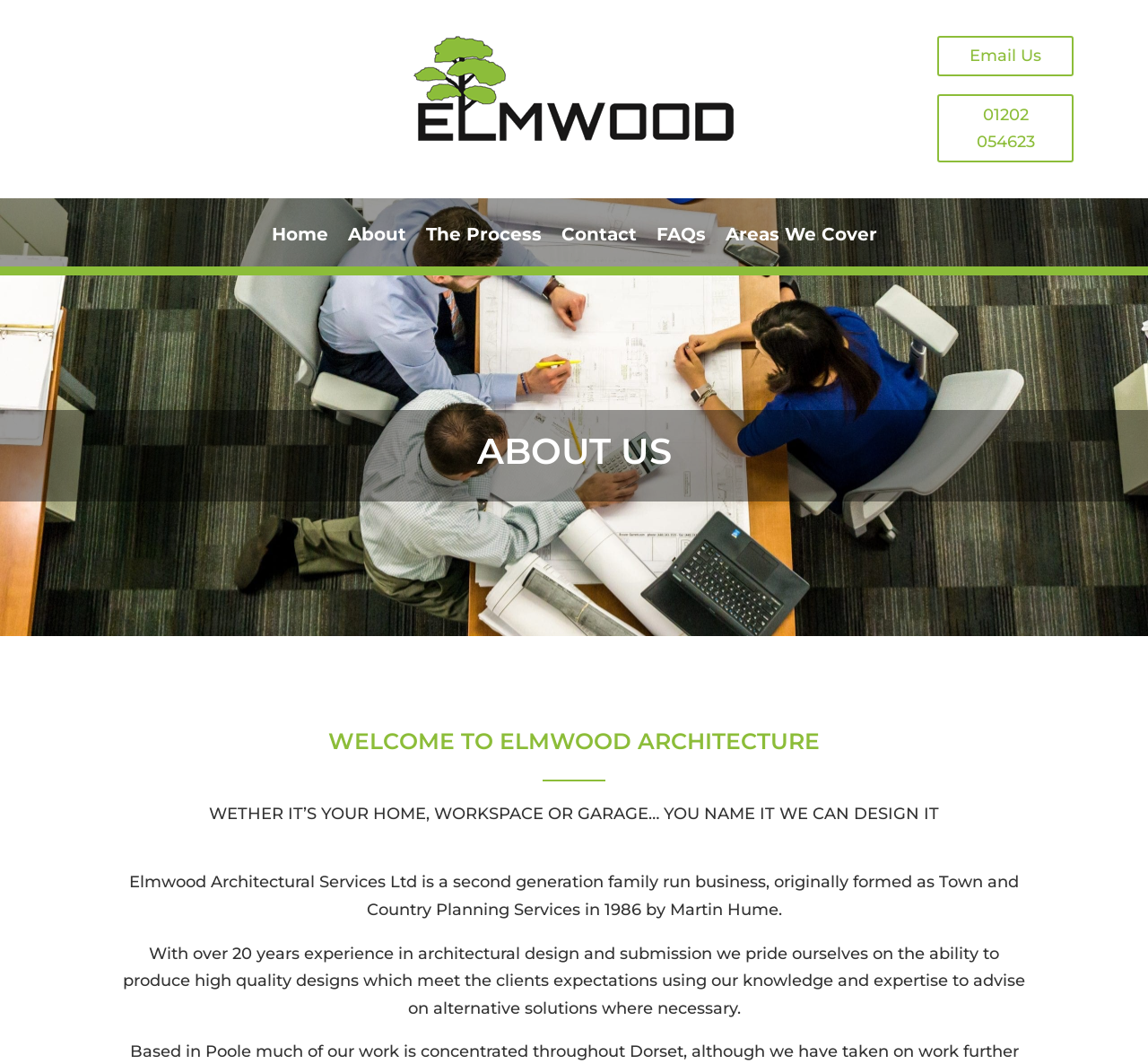What type of business is Elmwood Architectural Services?
Look at the screenshot and provide an in-depth answer.

The type of business can be inferred from the text 'Elmwood Architectural Services Ltd is a second generation family run business, originally formed as Town and Country Planning Services in 1986 by Martin Hume.' which mentions architectural design and planning services.